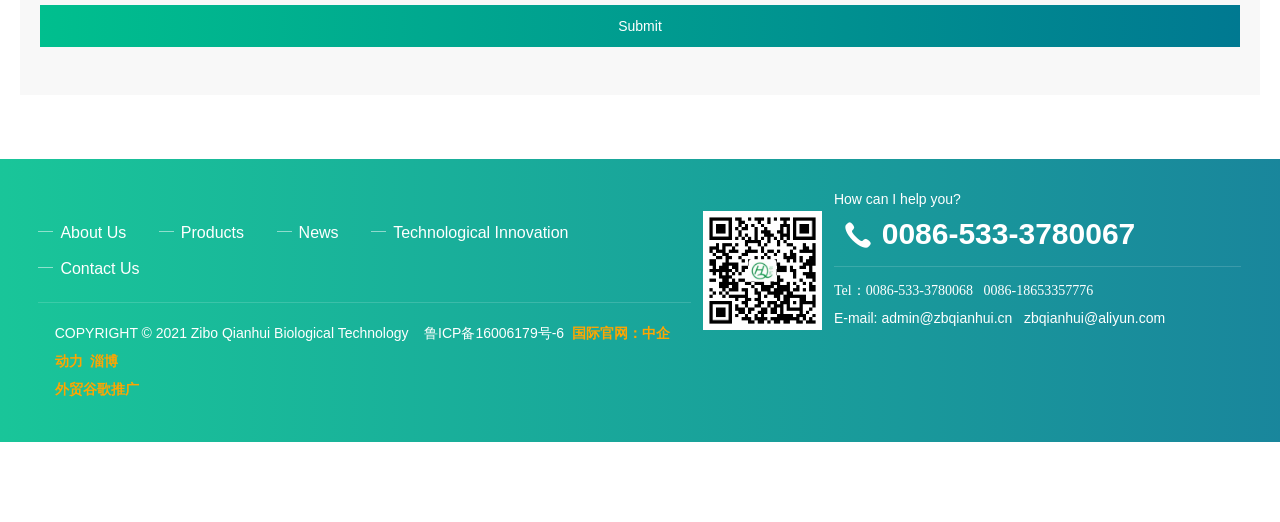Give a concise answer using only one word or phrase for this question:
What is the company's copyright information?

COPYRIGHT © 2021 Zibo Qianhui Biological Technology